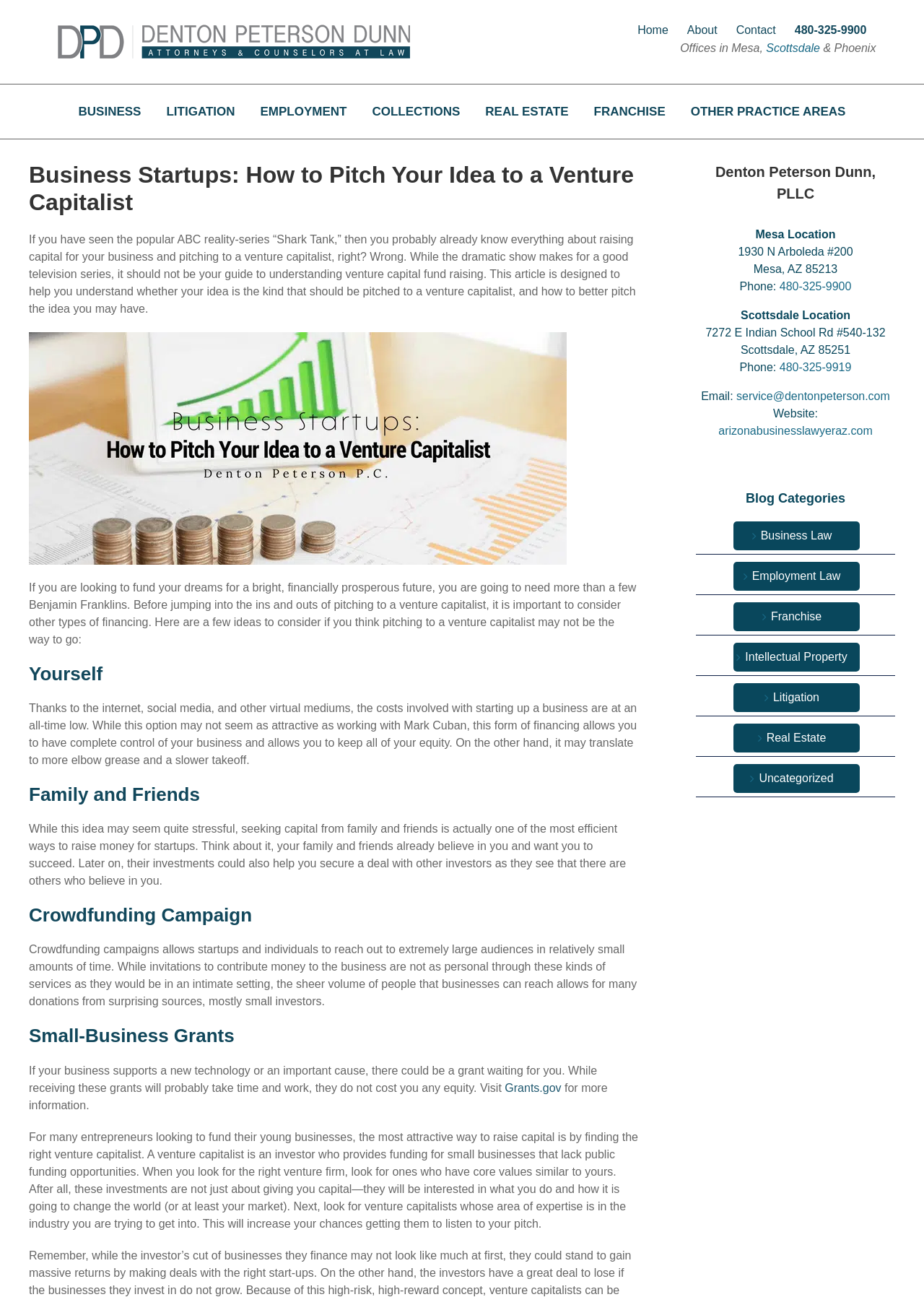Provide a brief response in the form of a single word or phrase:
What is the phone number of the Mesa location?

480-325-9900